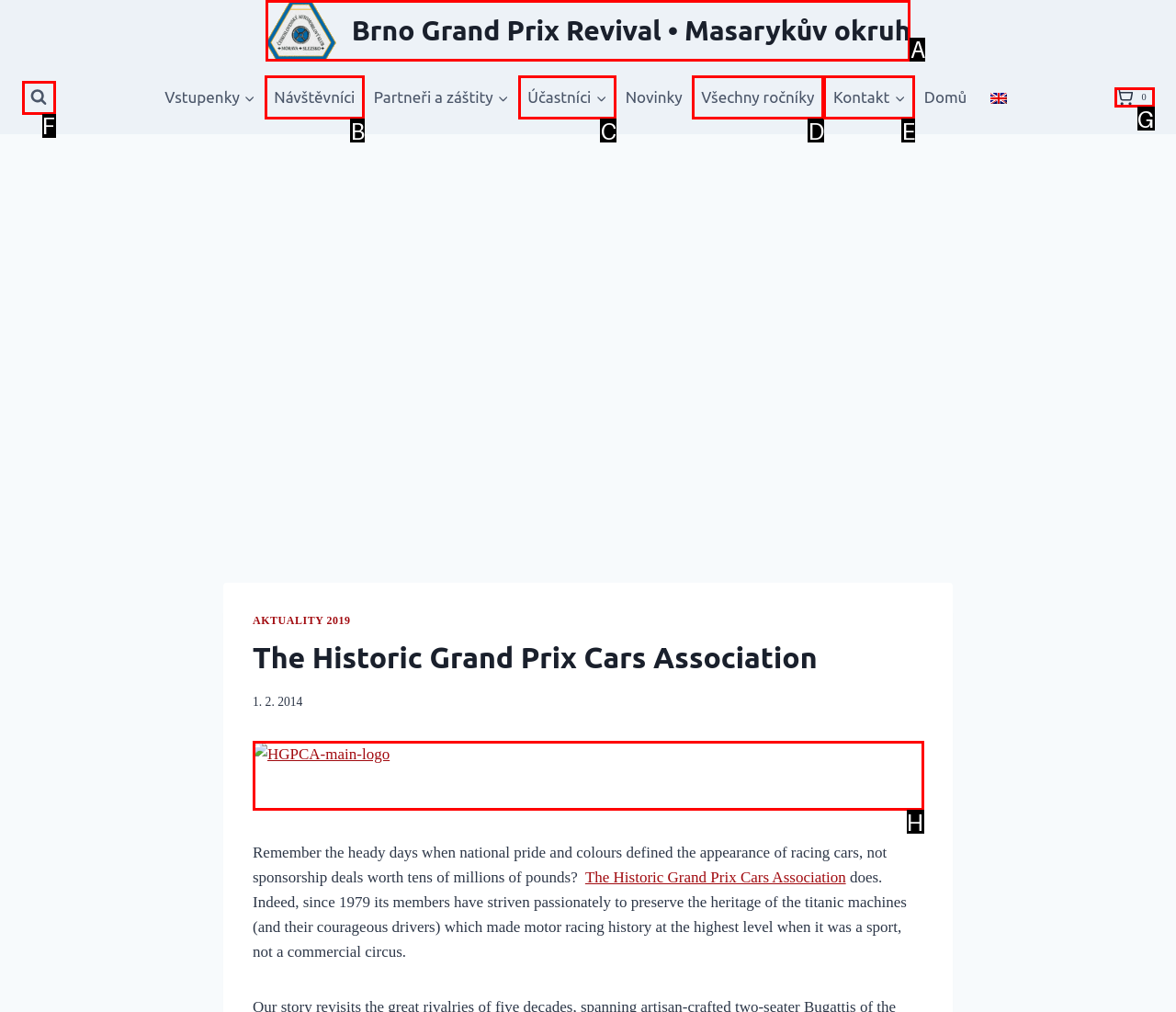Specify which HTML element I should click to complete this instruction: Click the Brno Grand Prix Revival link Answer with the letter of the relevant option.

A